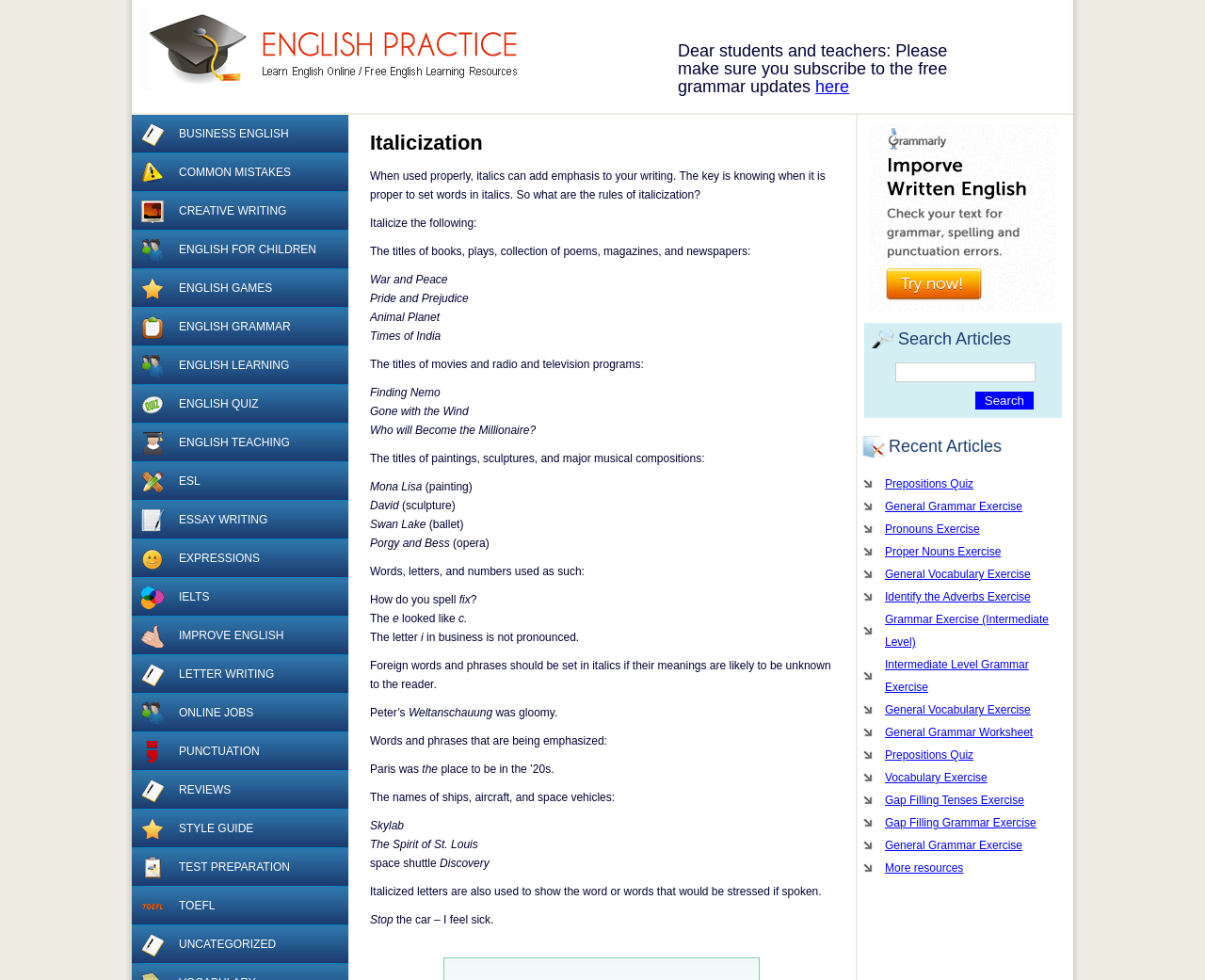Detail the webpage's structure and highlights in your description.

This webpage is about English practice and learning, with a focus on italicization rules. At the top, there is a link to the website's title, "English Practice – Learn and Practice English Online". Below this, there is a message for students and teachers to subscribe to free grammar updates, with a link to "here" for more information.

The main content of the page is divided into sections, each with a heading and a list of rules or examples related to italicization. The first section is titled "Italicization" and explains when to use italics in writing, such as for book titles, movie titles, and foreign words. The text is organized into paragraphs and bullet points, with examples of italicized words and phrases.

To the left of the main content, there is a menu with links to various English learning resources, including "Business English", "Common Mistakes", "Creative Writing", and more. Each link has a corresponding image. The menu takes up about a quarter of the page's width, leaving the majority of the space for the main content.

The page has a total of 11 sections, each explaining a different aspect of italicization, such as when to use italics for emphasis, for ship names, and for words that would be stressed if spoken. The text is dense and informative, with many examples and explanations.